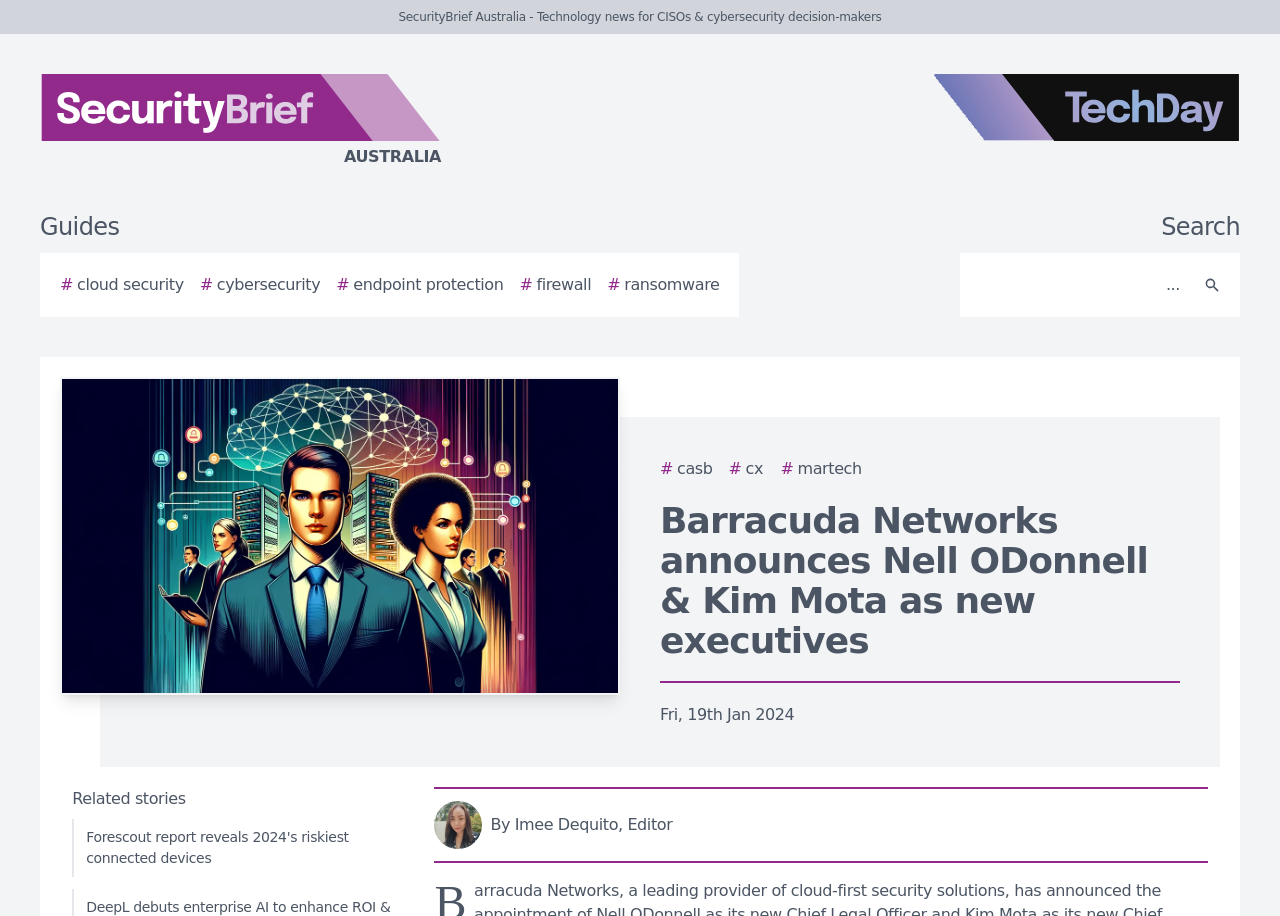Predict the bounding box for the UI component with the following description: "May 2013".

None